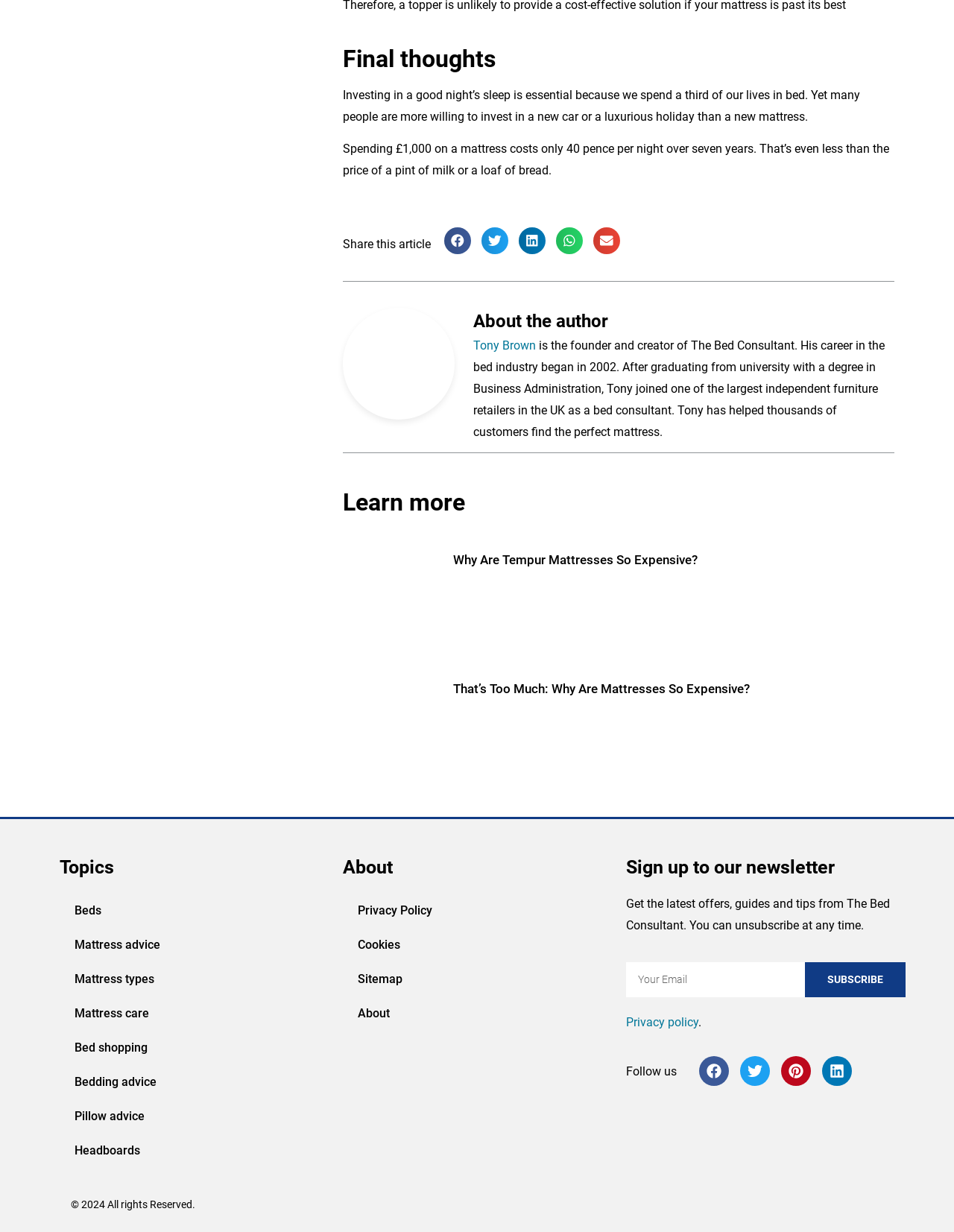Answer the following query concisely with a single word or phrase:
Who is the founder of The Bed Consultant?

Tony Brown